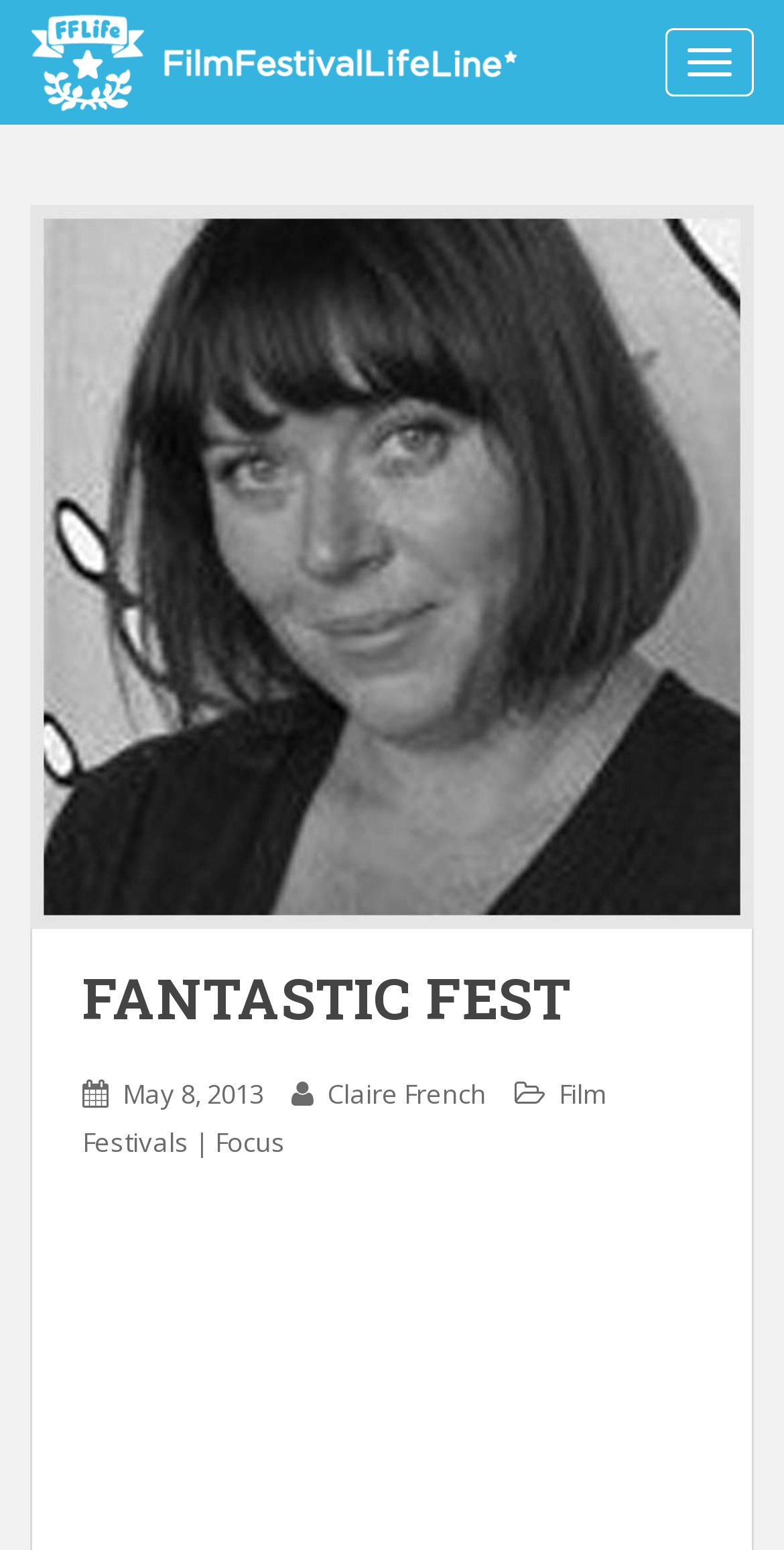Respond to the question below with a concise word or phrase:
Who is the festival director?

Kristen Bell